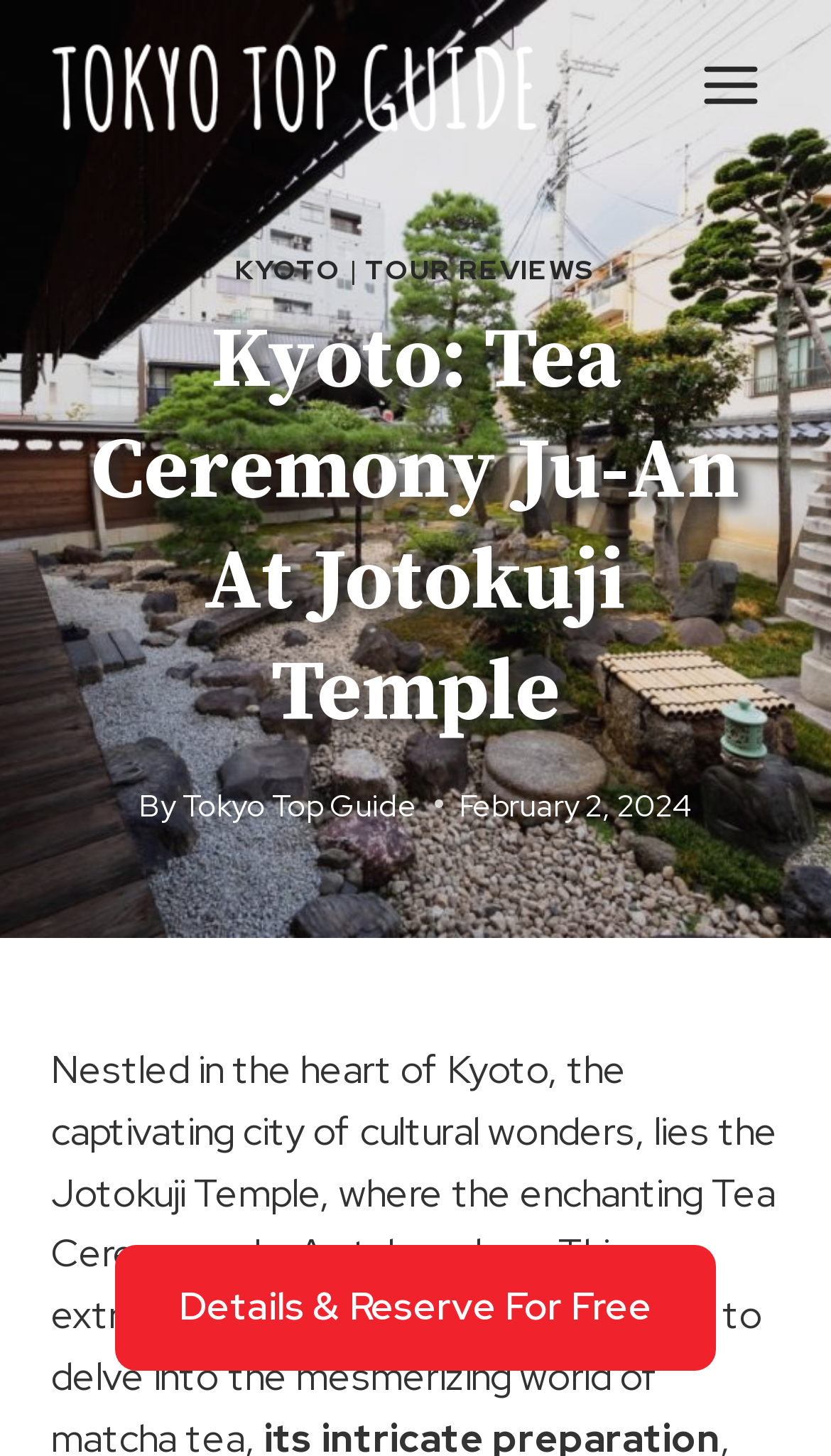Write a detailed summary of the webpage.

The webpage is about Kyoto's Jotokuji Temple and its traditional tea ceremony, Ju-An. At the top left corner, there is a logo of Tokyo Top Guide, which is also a clickable link. Next to the logo, there is a button to open the menu, situated at the top right corner. 

Below the logo, there are three horizontal links: 'KYOTO', a separator, and 'TOUR REVIEWS'. The main heading, 'Kyoto: Tea Ceremony Ju-An At Jotokuji Temple', is prominently displayed below these links, spanning almost the entire width of the page.

On the left side, there is a byline that reads 'By' followed by a link to 'Tokyo Top Guide'. On the right side, there is a timestamp showing 'February 2, 2024'. 

At the bottom of the page, there is a call-to-action link, 'Details & Reserve For Free', which is centered and takes up about half of the page's width.